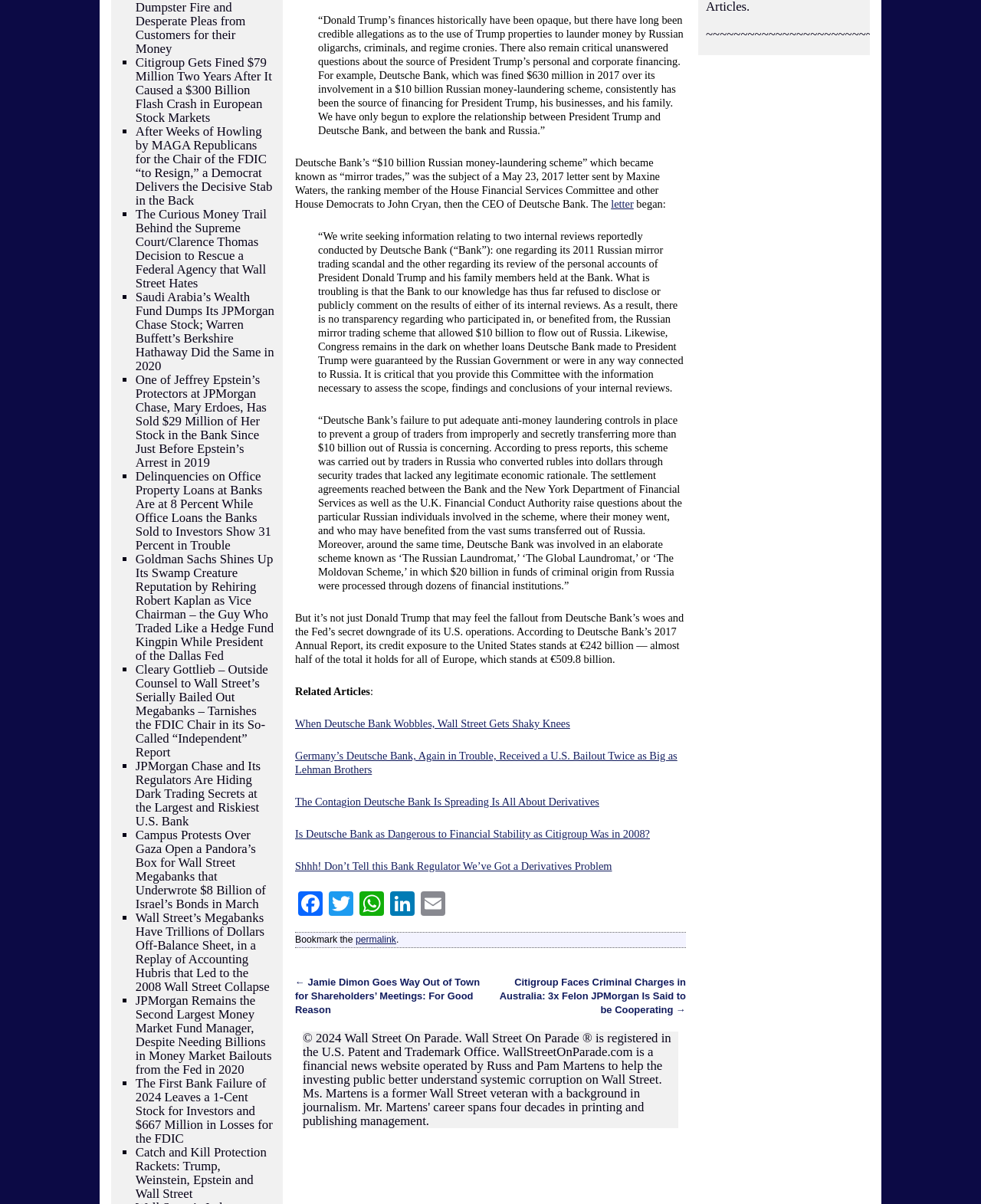Mark the bounding box of the element that matches the following description: "WhatsApp".

[0.363, 0.74, 0.395, 0.764]